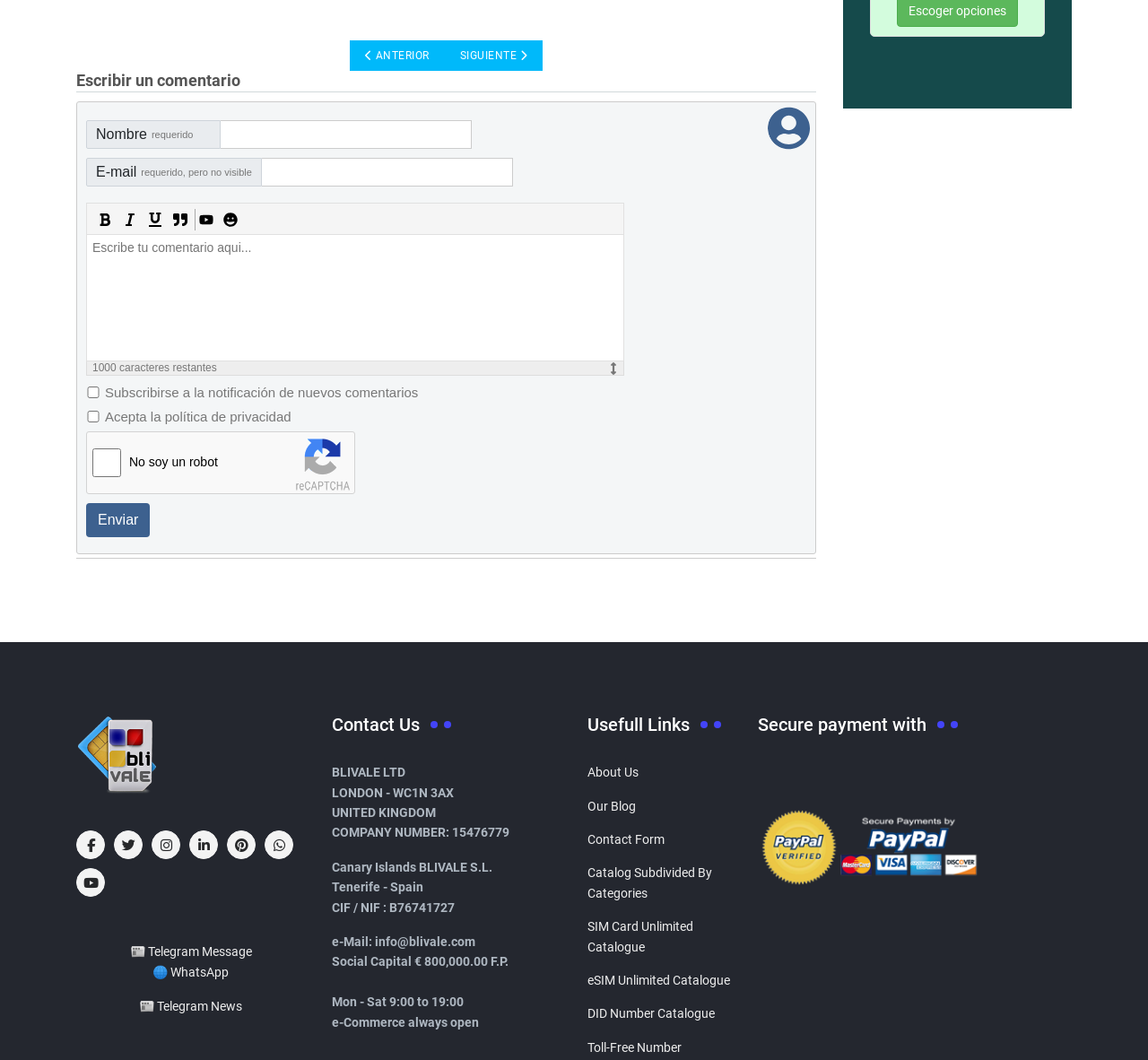Answer the following query with a single word or phrase:
What is the payment method mentioned in the 'Secure payment with' section?

PayPal